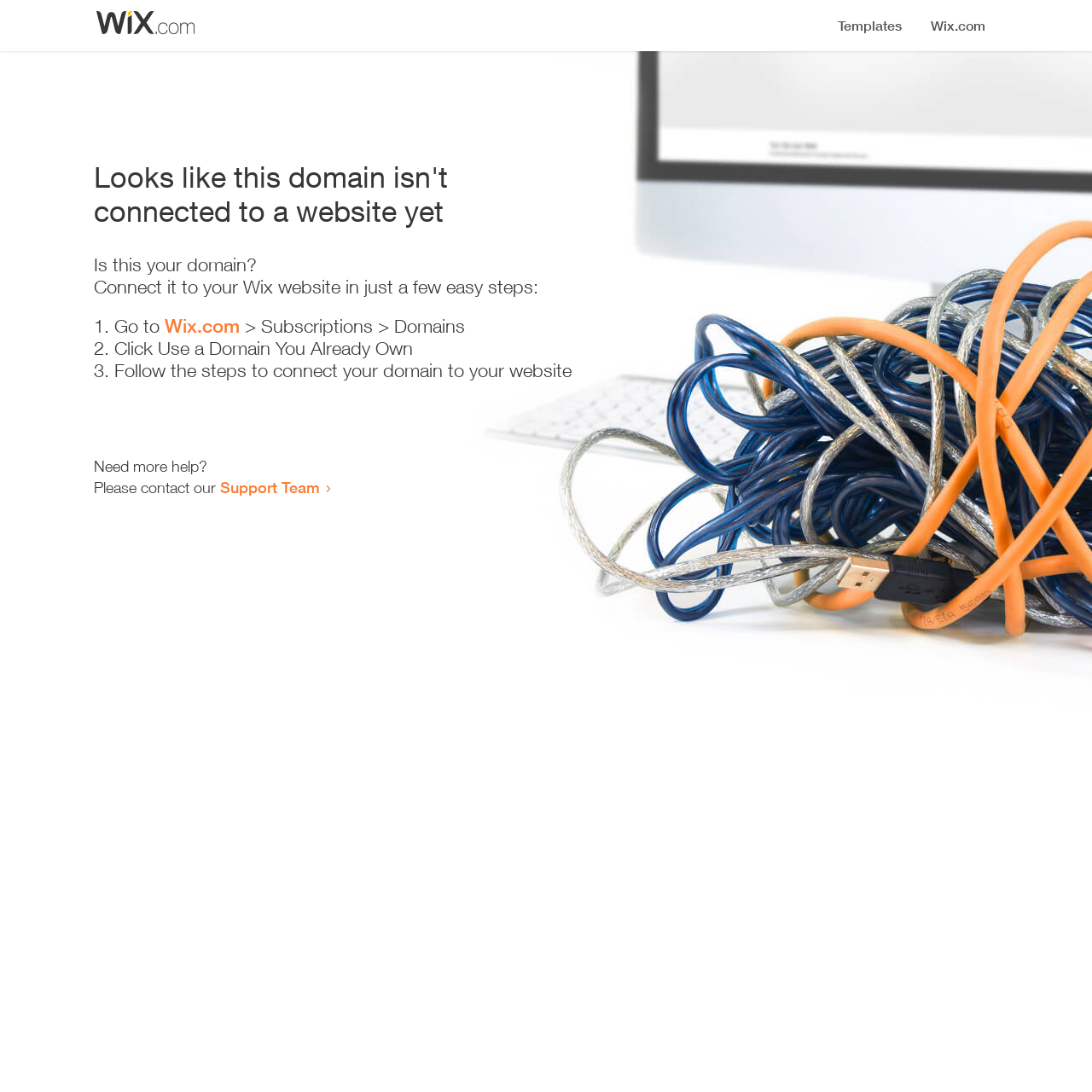Using the webpage screenshot and the element description Wix.com, determine the bounding box coordinates. Specify the coordinates in the format (top-left x, top-left y, bottom-right x, bottom-right y) with values ranging from 0 to 1.

[0.151, 0.288, 0.22, 0.309]